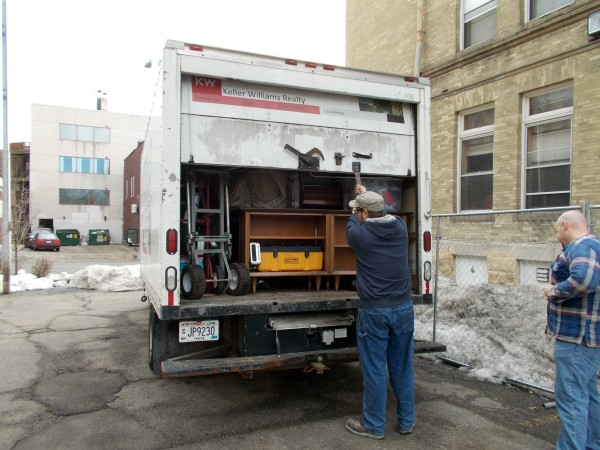Give a concise answer using only one word or phrase for this question:
What is the weather condition in the background?

Snowy